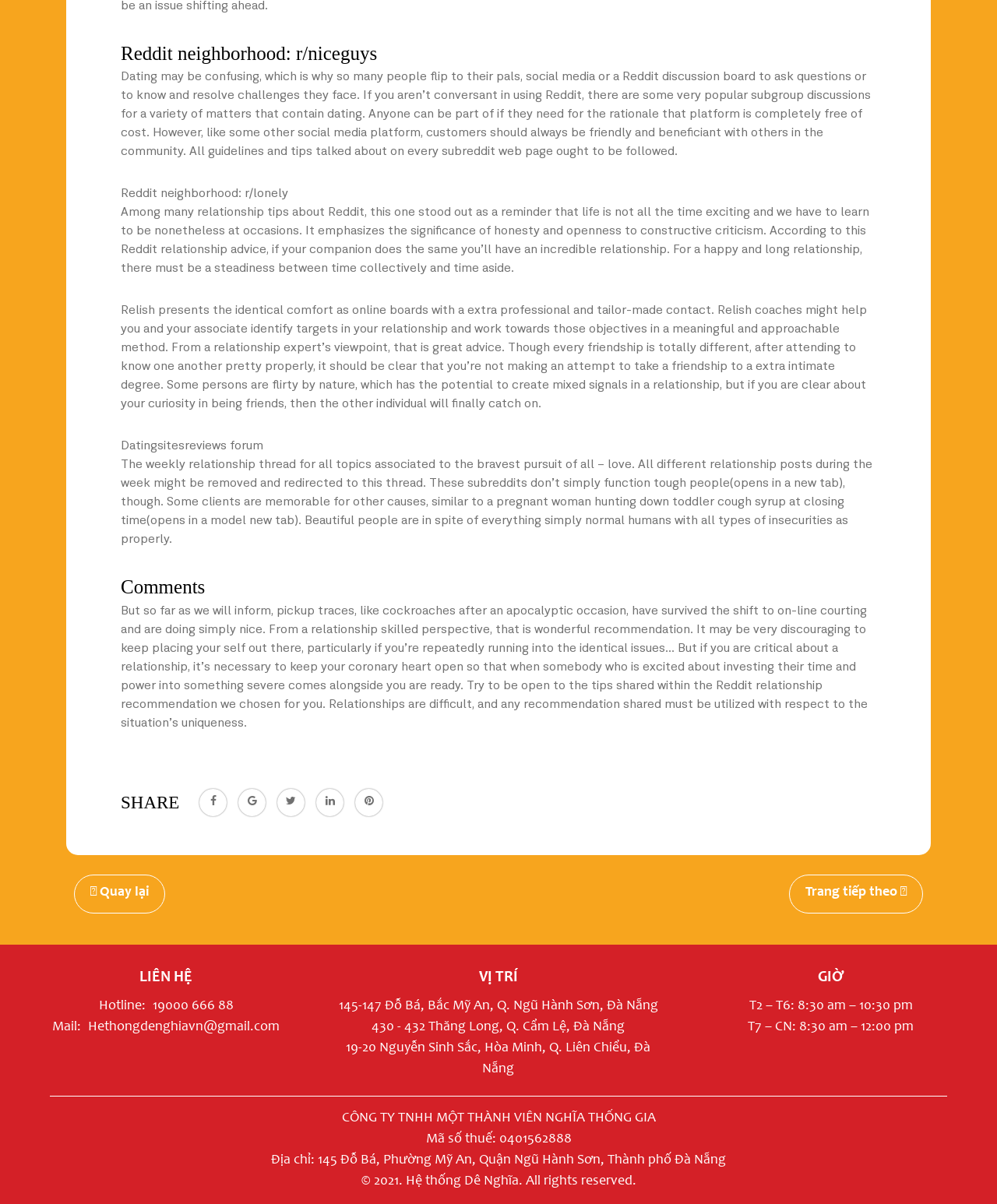Carefully observe the image and respond to the question with a detailed answer:
What are the operating hours of the company on Sundays?

The operating hours of the company on Sundays are from 8:30 am to 12:00 pm, as mentioned in the text under the heading 'GIỜ'.